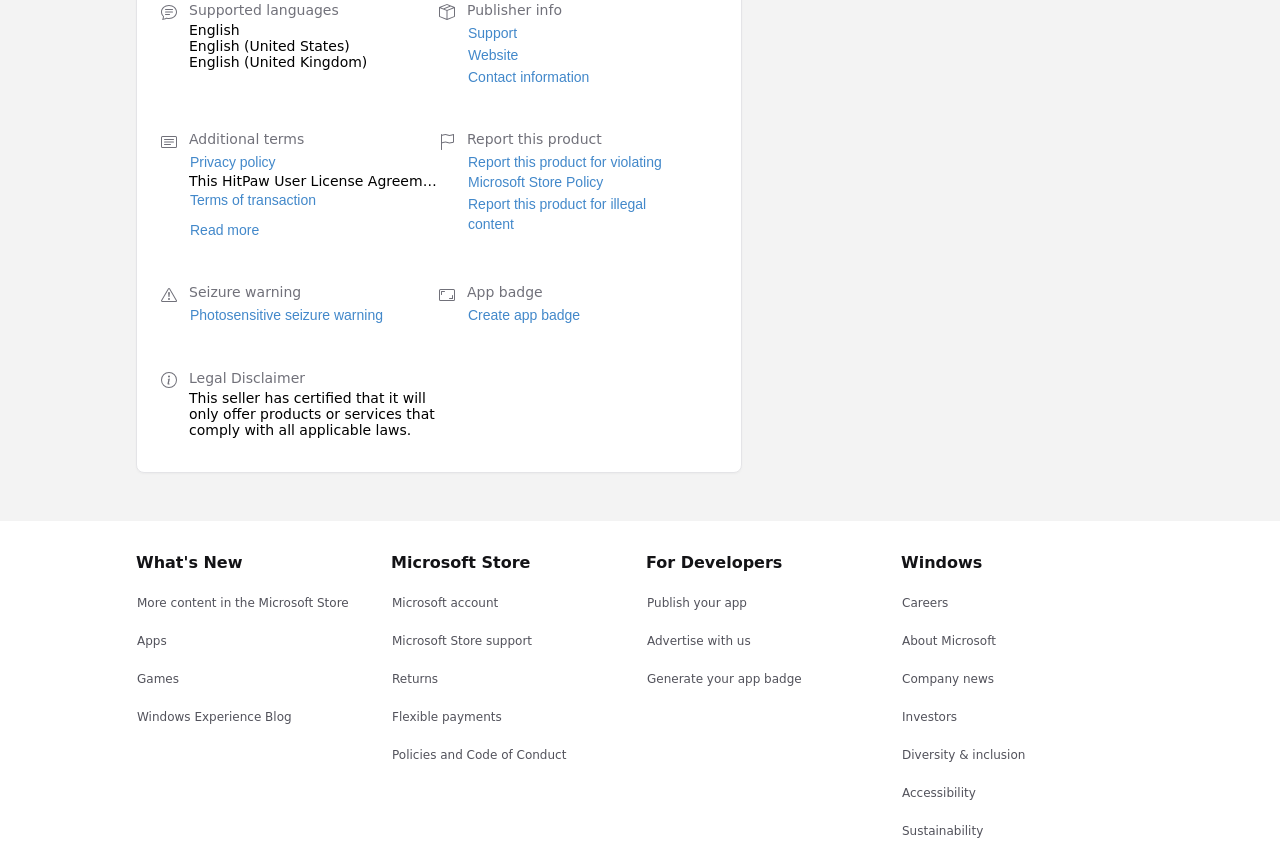Answer the following query with a single word or phrase:
What is the purpose of the 'Report this product' section?

To report product violations or illegal content